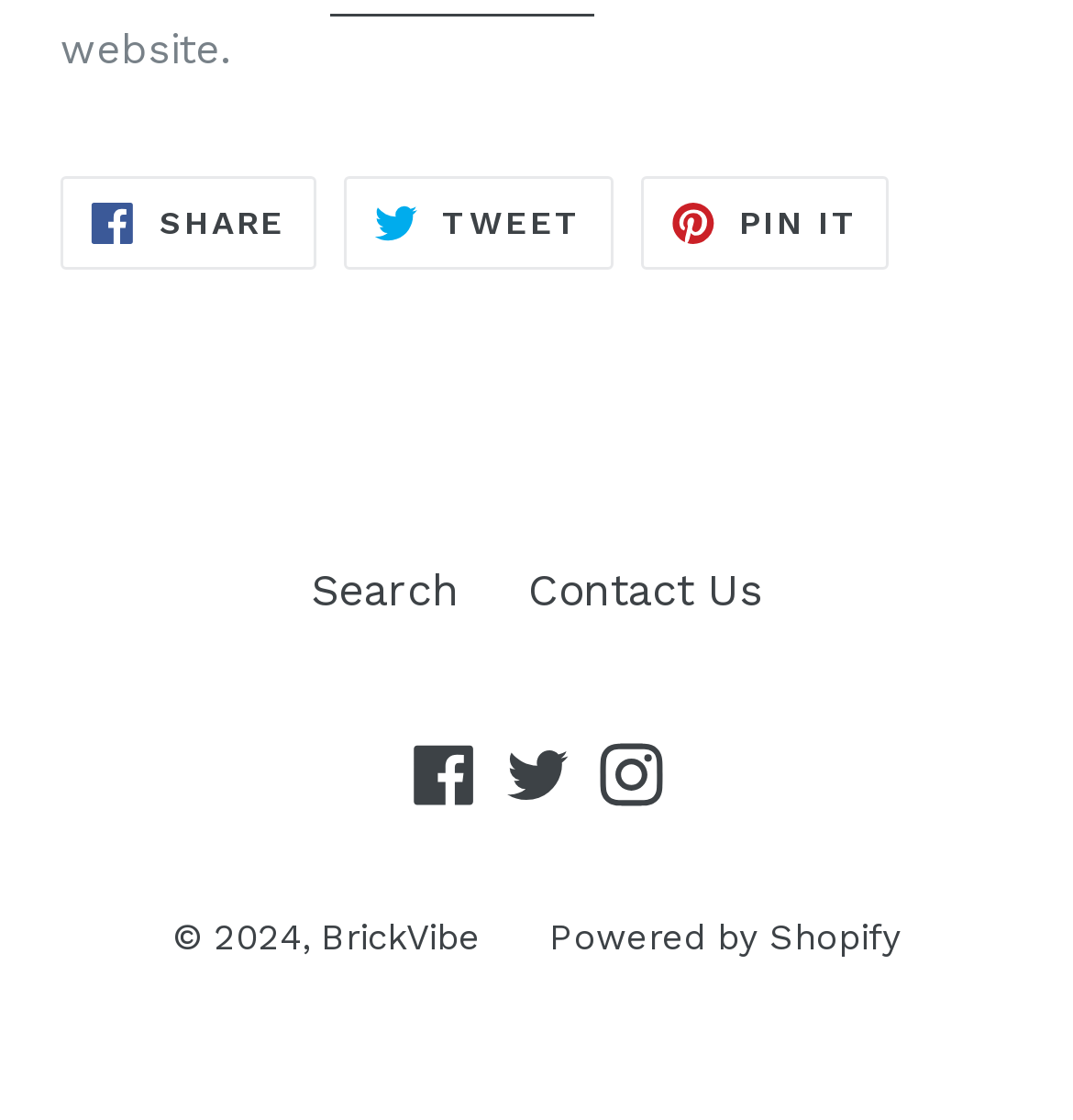How many columns of links are there?
Using the image, give a concise answer in the form of a single word or short phrase.

2